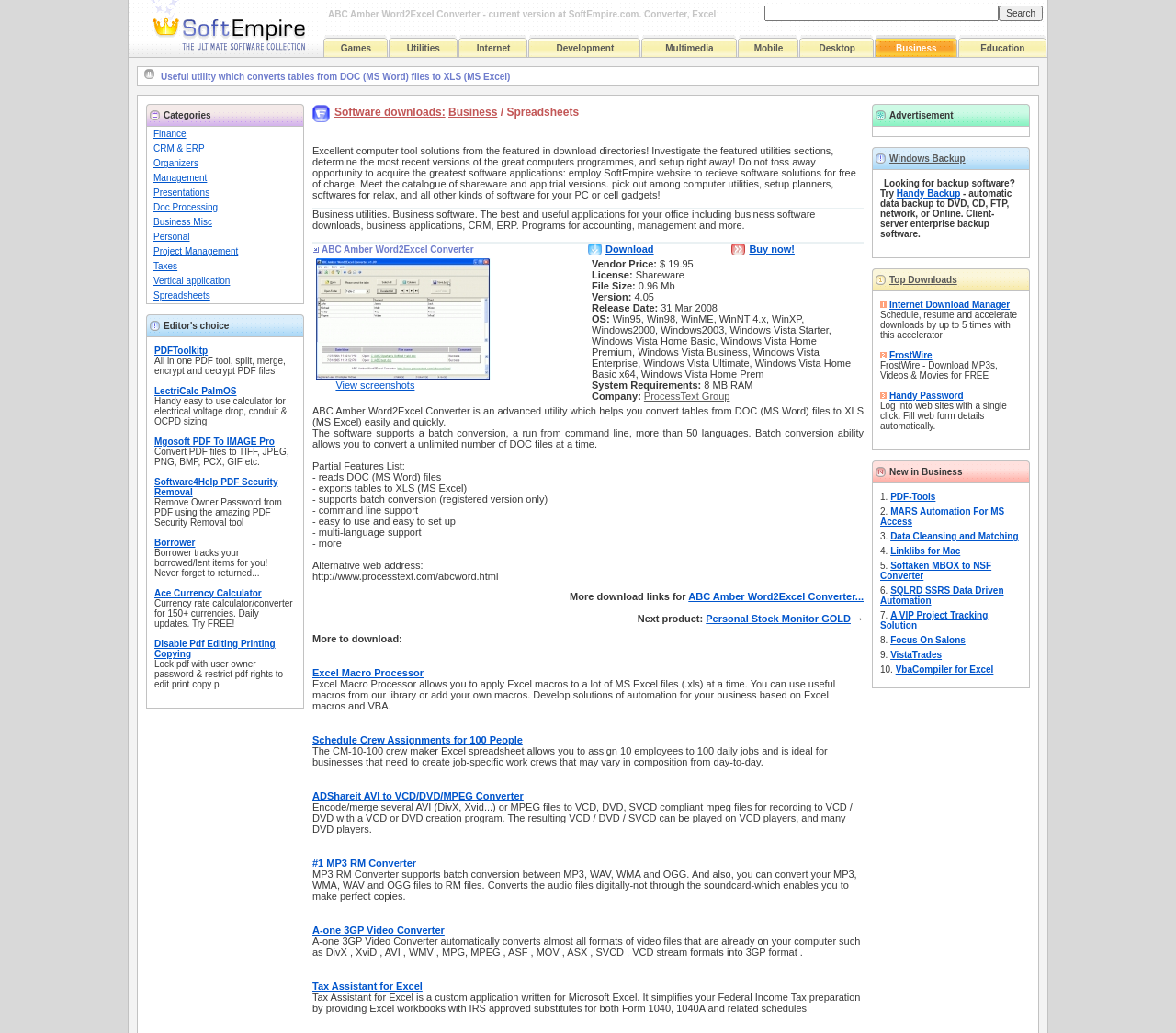Find and generate the main title of the webpage.

ABC Amber Word2Excel Converter - current version at SoftEmpire.com. Converter, Excel